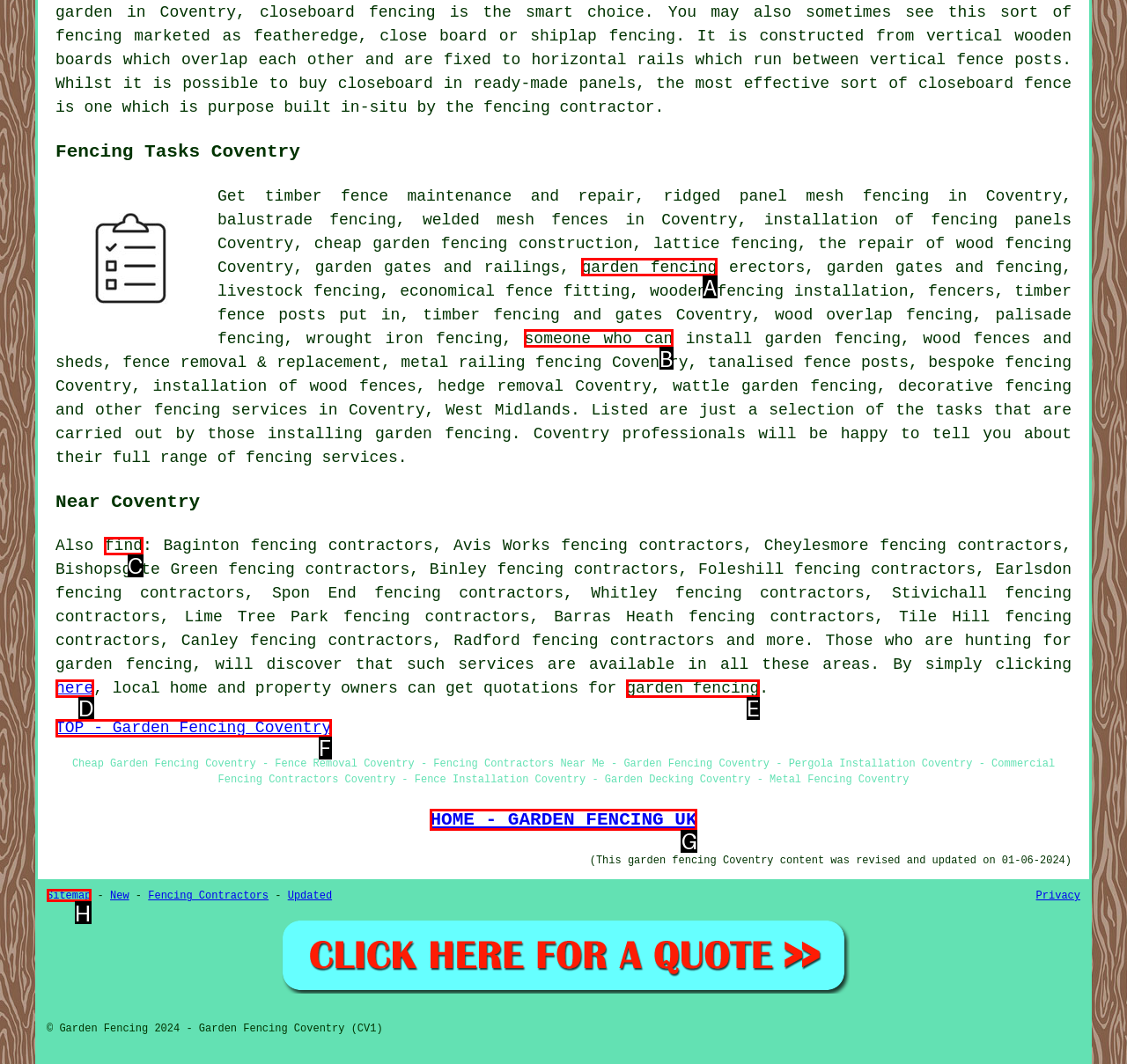From the choices given, find the HTML element that matches this description: here. Answer with the letter of the selected option directly.

D